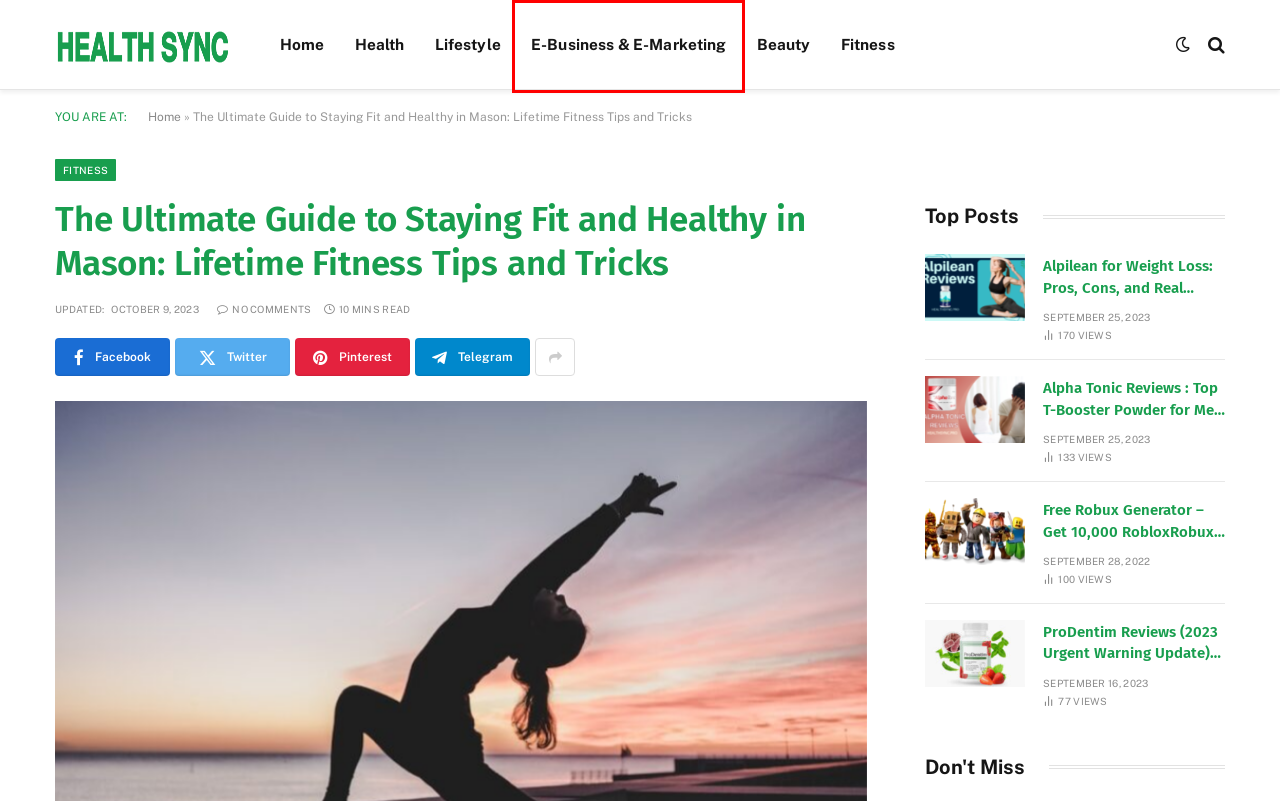Inspect the screenshot of a webpage with a red rectangle bounding box. Identify the webpage description that best corresponds to the new webpage after clicking the element inside the bounding box. Here are the candidates:
A. Health Archives - Health Sync Pro
B. E-Business & E-Marketing
C. Lifestyle Health Sync Pro
D. Beauty Archives - Health Sync Pro
E. Health Sync
F. ProDentim Reviews (2023 Urgent Warning Update) Worthless or Legit?
G. Alpha Tonic Reviews: Top T-Booster Powder for Men or Dishonest Claims?
H. Free Robux Generator - Get 10,000 RobloxRobux, No Human Verification 2023

B